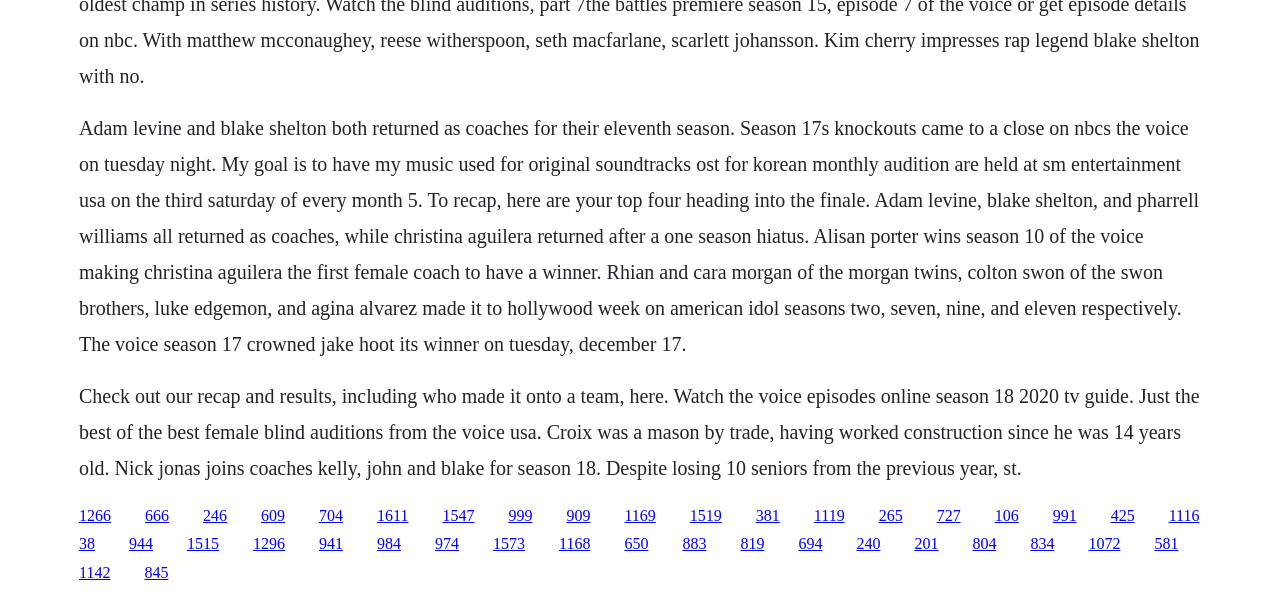How many seasons did Adam Levine and Blake Shelton return for as coaches?
Based on the image, respond with a single word or phrase.

Eleventh